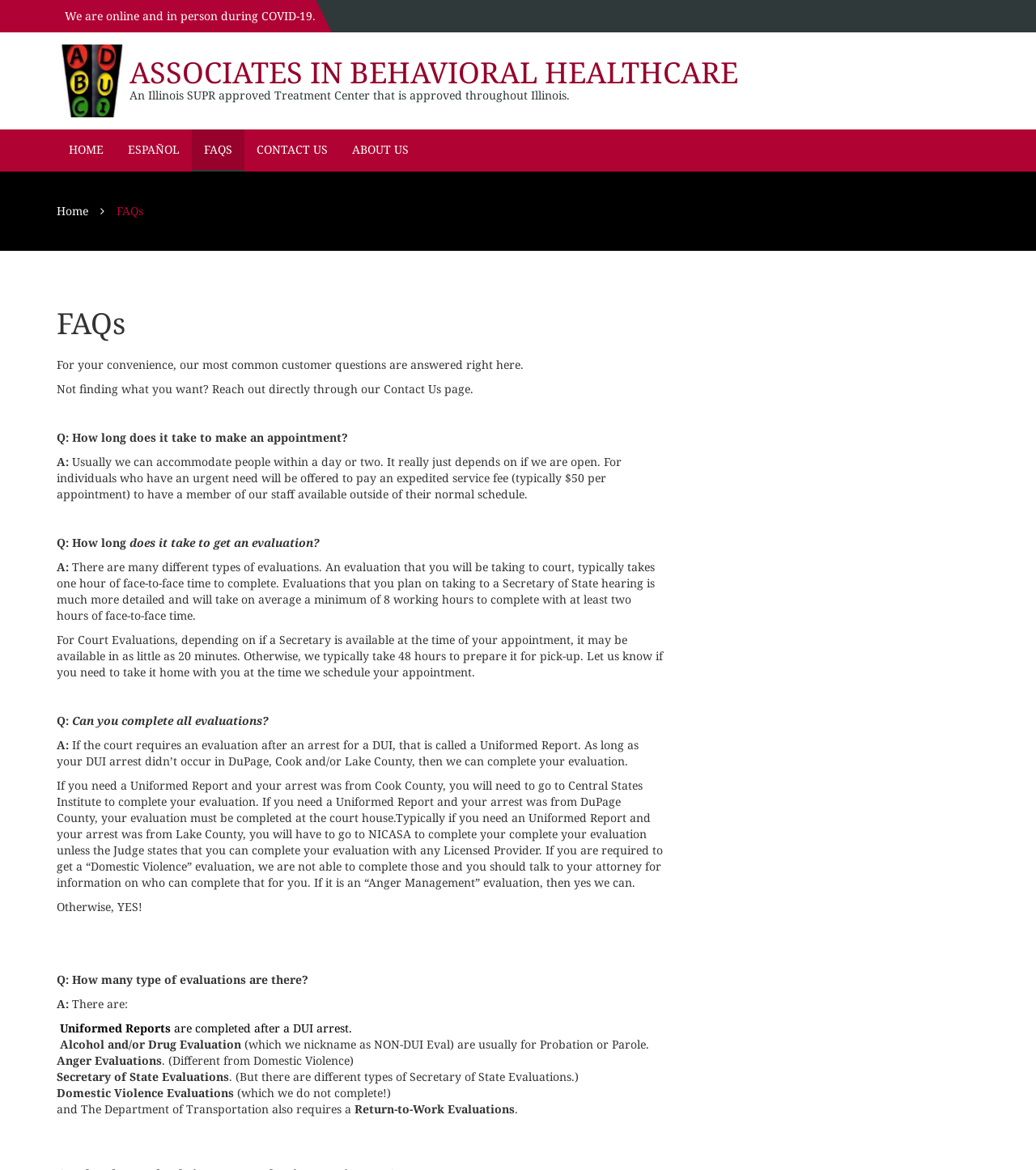Identify the bounding box coordinates of the clickable region necessary to fulfill the following instruction: "Click the 'Contact Us' link to reach out directly". The bounding box coordinates should be four float numbers between 0 and 1, i.e., [left, top, right, bottom].

[0.37, 0.325, 0.426, 0.339]